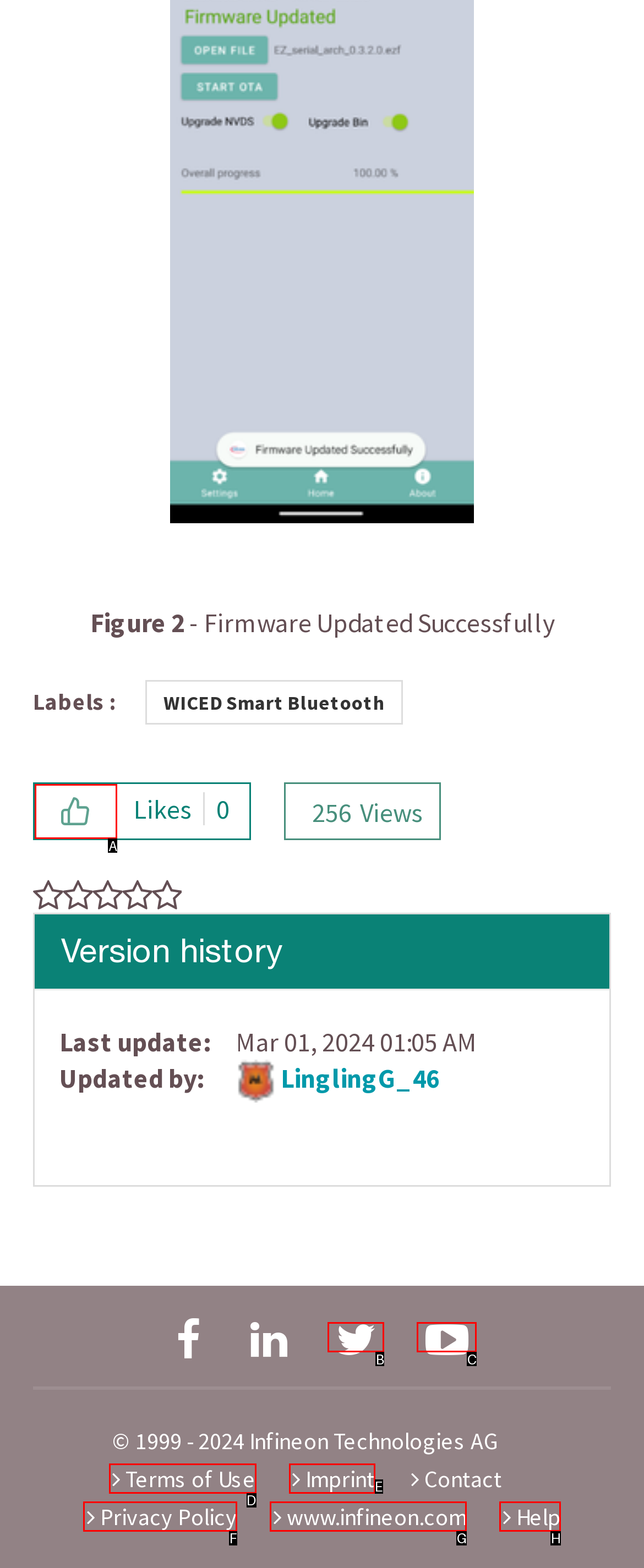Find the option you need to click to complete the following instruction: Click on the button to give likes to this post
Answer with the corresponding letter from the choices given directly.

A